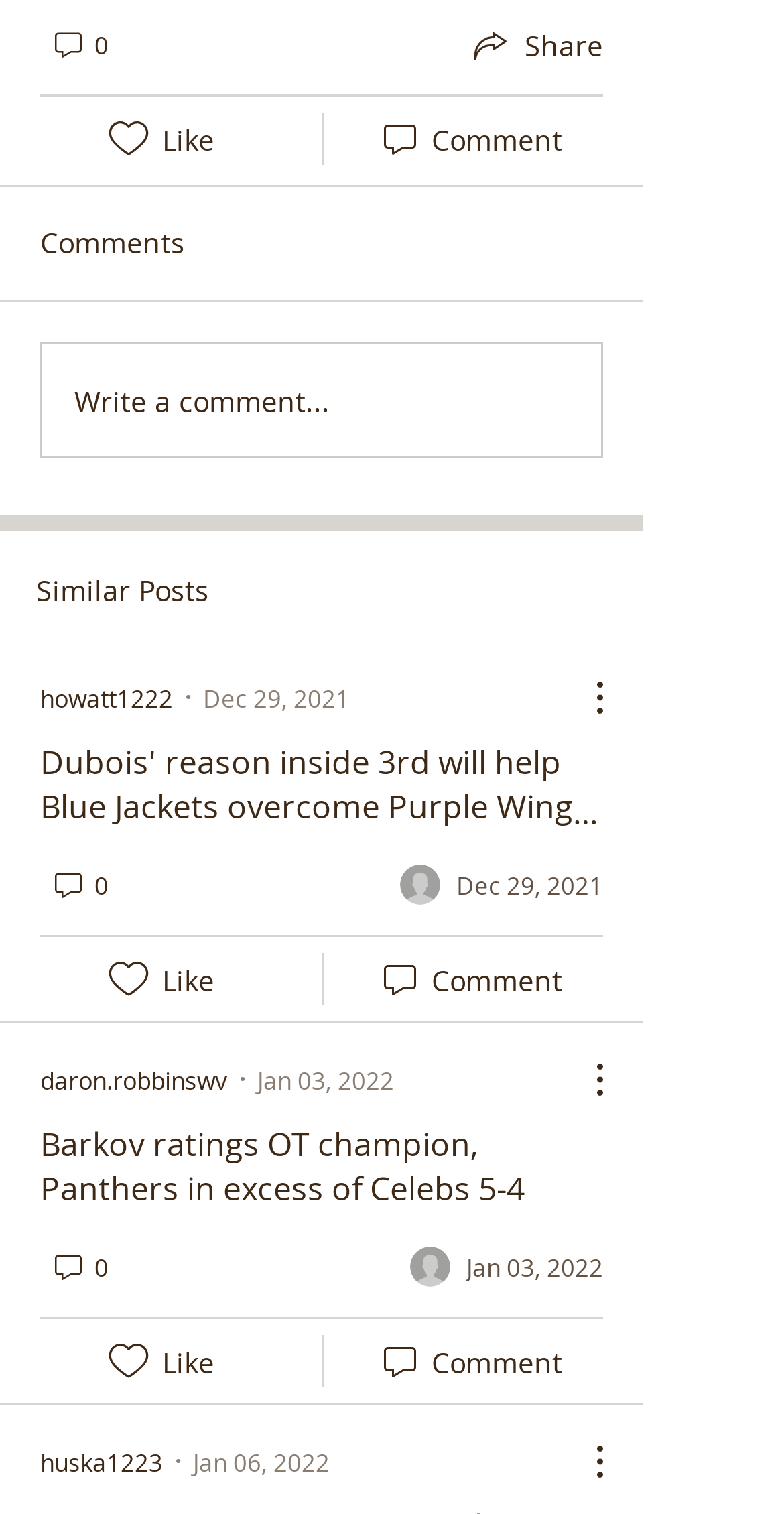Please specify the bounding box coordinates of the element that should be clicked to execute the given instruction: 'Click the 'Toggle navigation' button'. Ensure the coordinates are four float numbers between 0 and 1, expressed as [left, top, right, bottom].

None